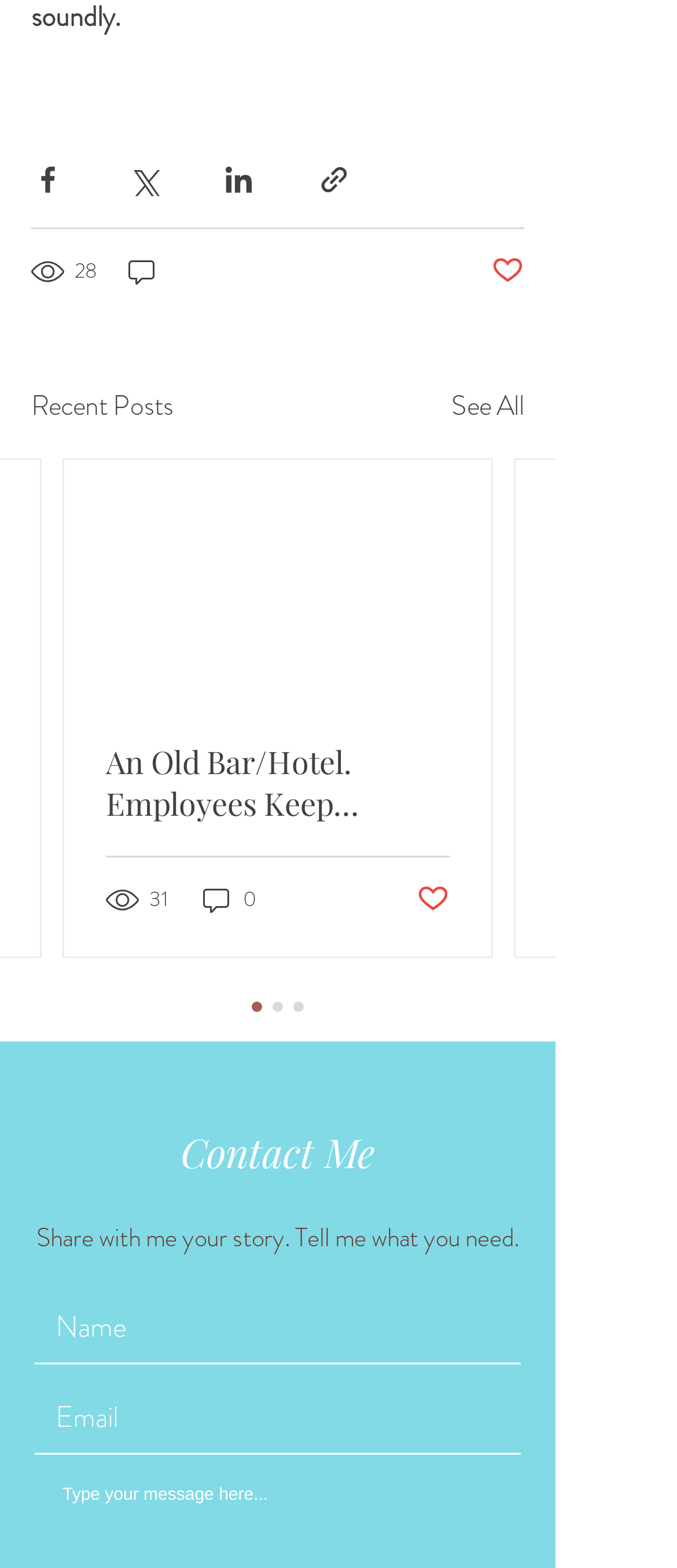Determine the bounding box coordinates of the UI element described by: "Post not marked as liked".

[0.615, 0.562, 0.664, 0.585]